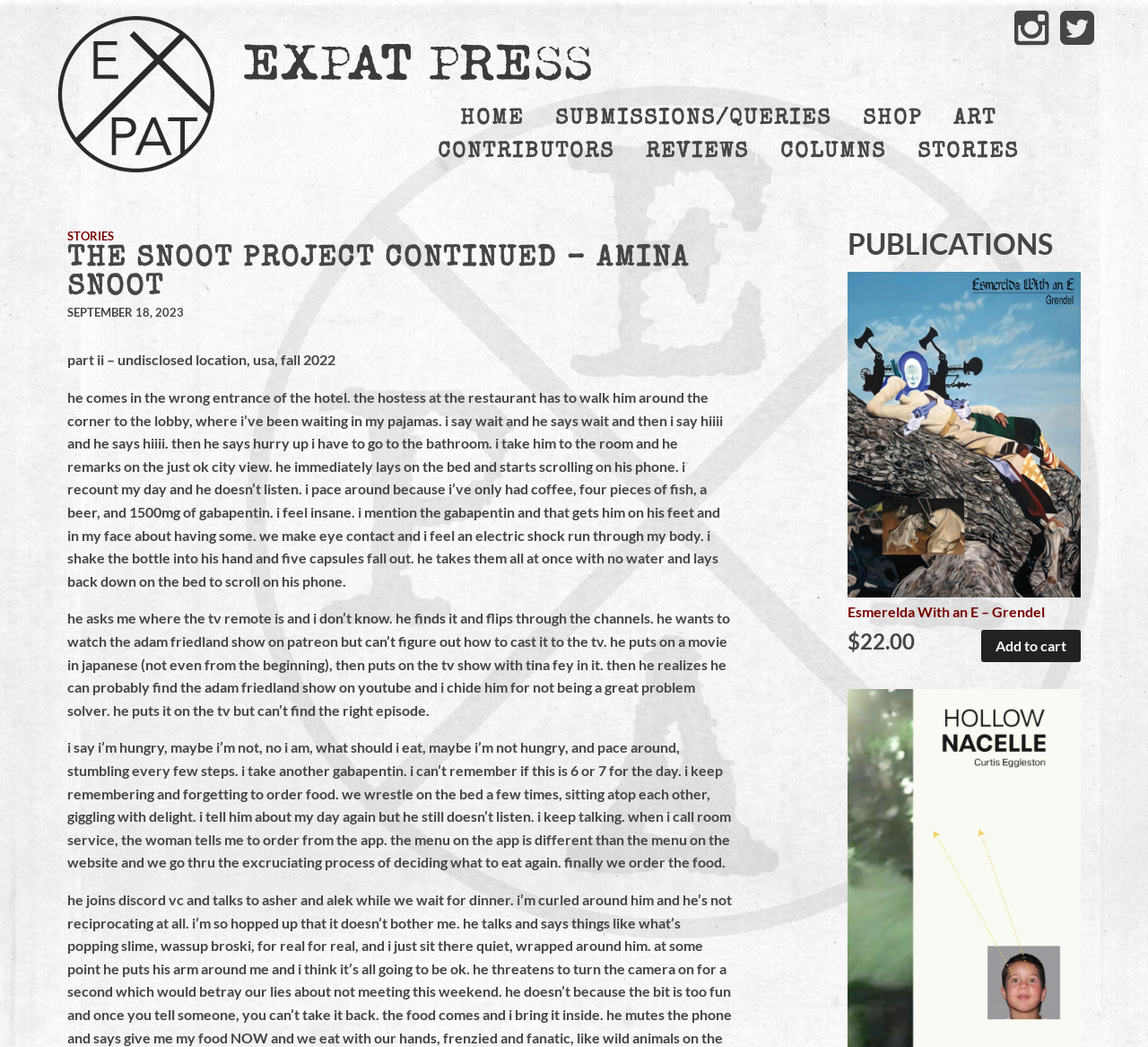Please identify the bounding box coordinates of the area that needs to be clicked to follow this instruction: "Go to SUBMISSIONS/QUERIES page".

[0.471, 0.098, 0.736, 0.13]